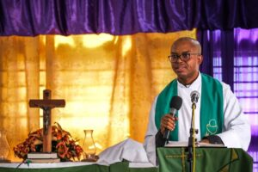Describe the image with as much detail as possible.

The image features a smiling male pastor delivering a sermon or speech at a church setting. He is dressed in a white clerical shirt and a green stole, signifying his role in the service. The backdrop consists of purple fabric draped elegantly, along with vibrant golden curtains that catch the light, creating a warm and inviting atmosphere. In front of him is a desk adorned with religious items, including a wooden cross and a floral arrangement, which enhance the spiritual ambiance of the scene. The pastor's posture and expression reflect engagement and passion as he communicates with his congregation.